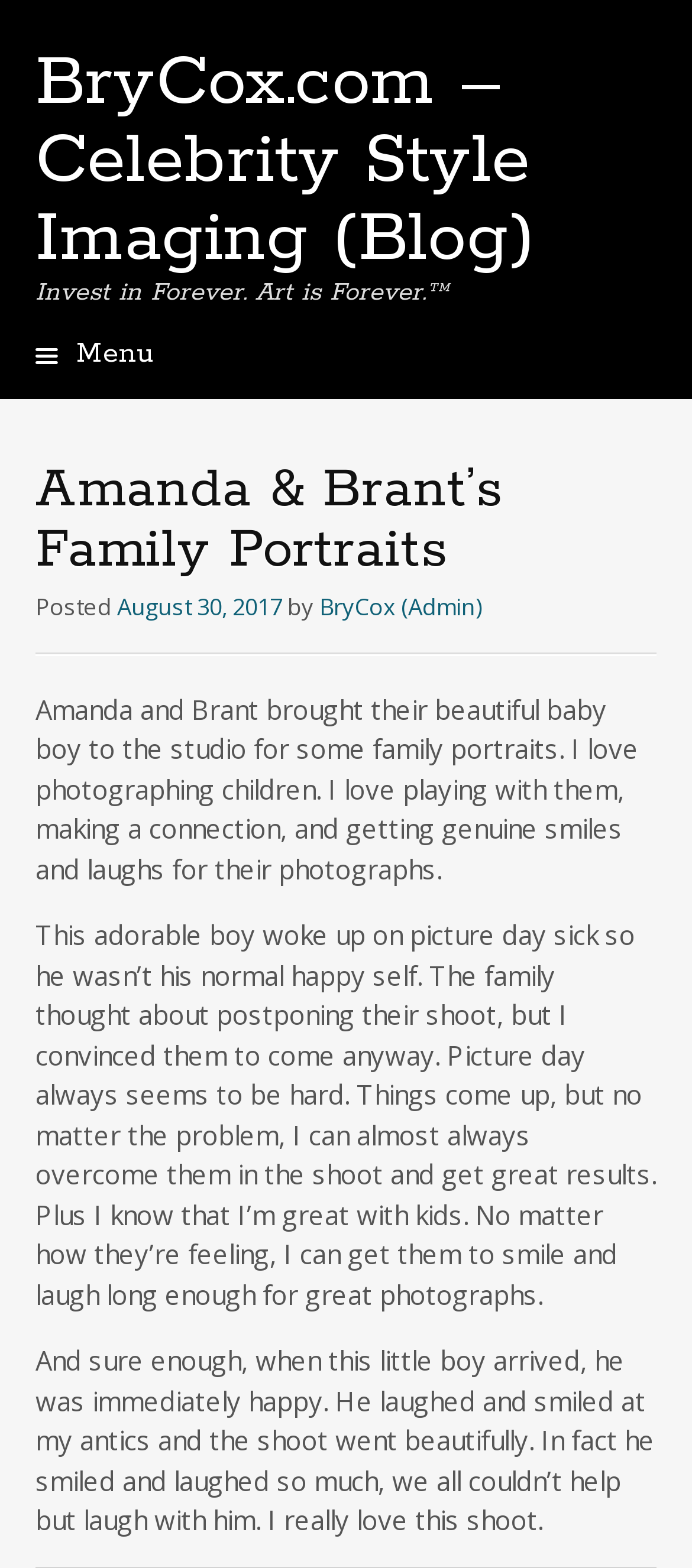Answer the question with a brief word or phrase:
Who is the author of the post?

BryCox (Admin)